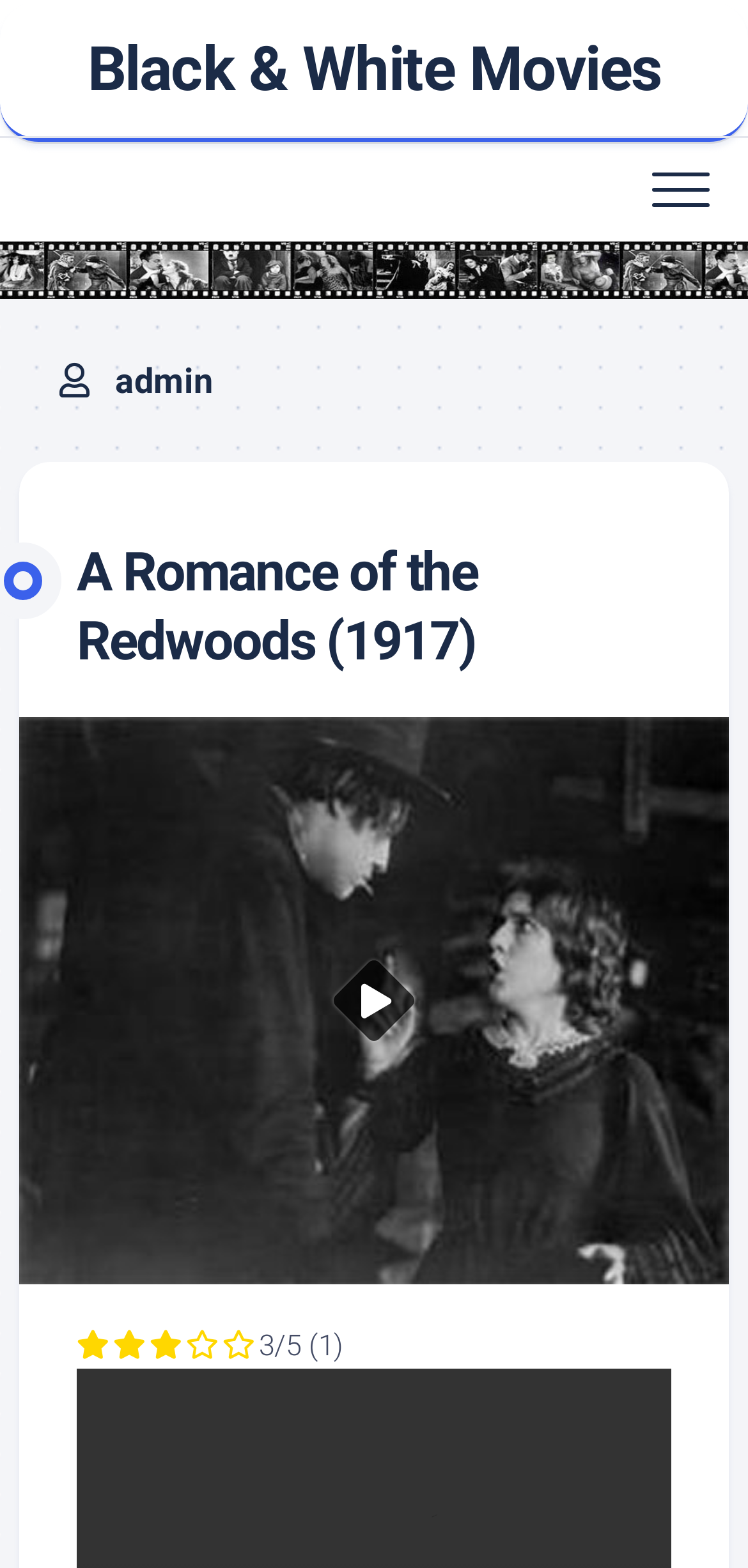Is there a button on the top-right corner of the webpage?
Look at the image and construct a detailed response to the question.

The question asks if there is a button on the top-right corner of the webpage. By examining the bounding box coordinates of the button element '' with coordinates [0.821, 0.09, 1.0, 0.154], we can determine that it is located on the top-right corner of the webpage.